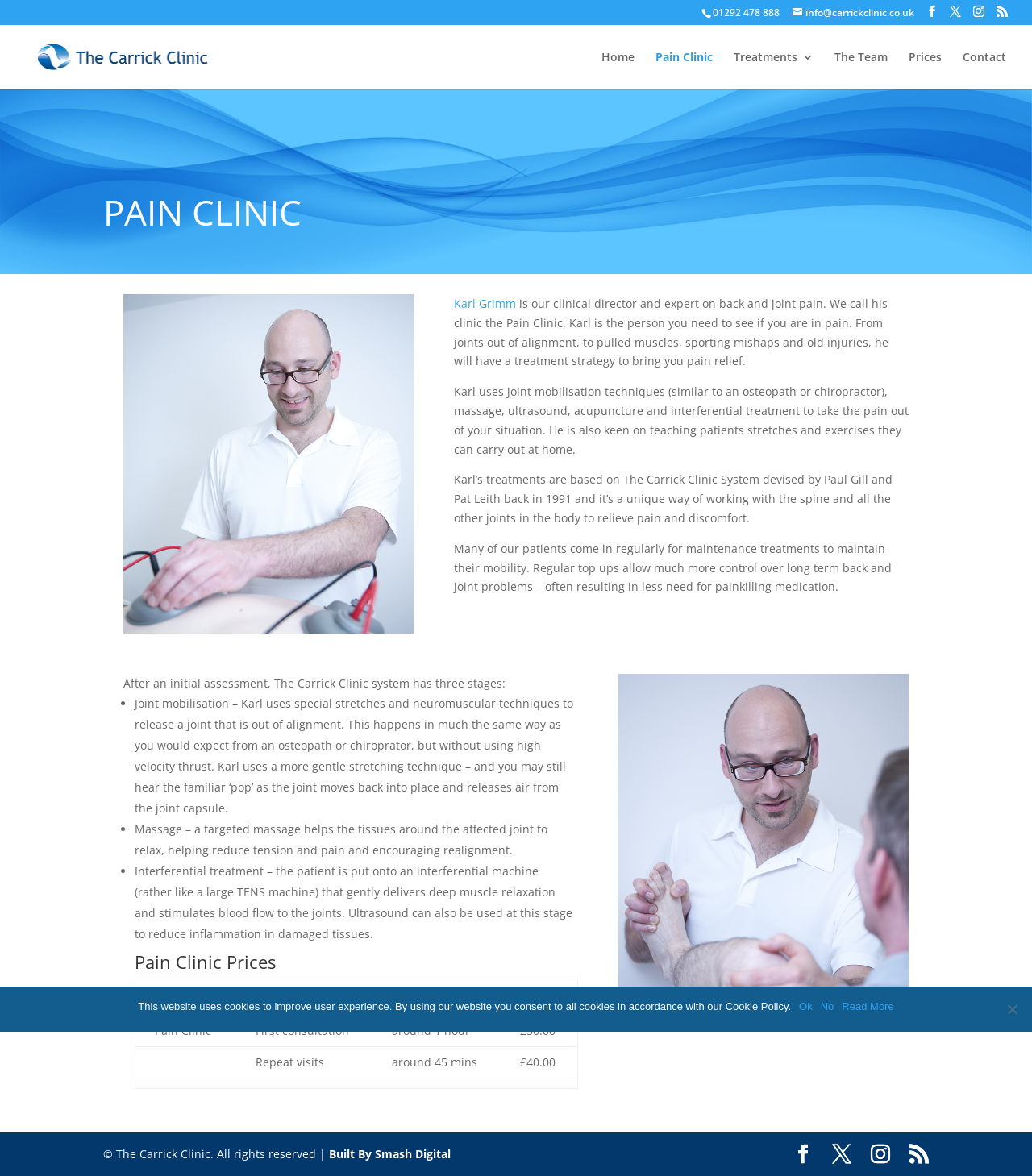Give a concise answer using only one word or phrase for this question:
What is the price of the first consultation at the Pain Clinic?

£50.00